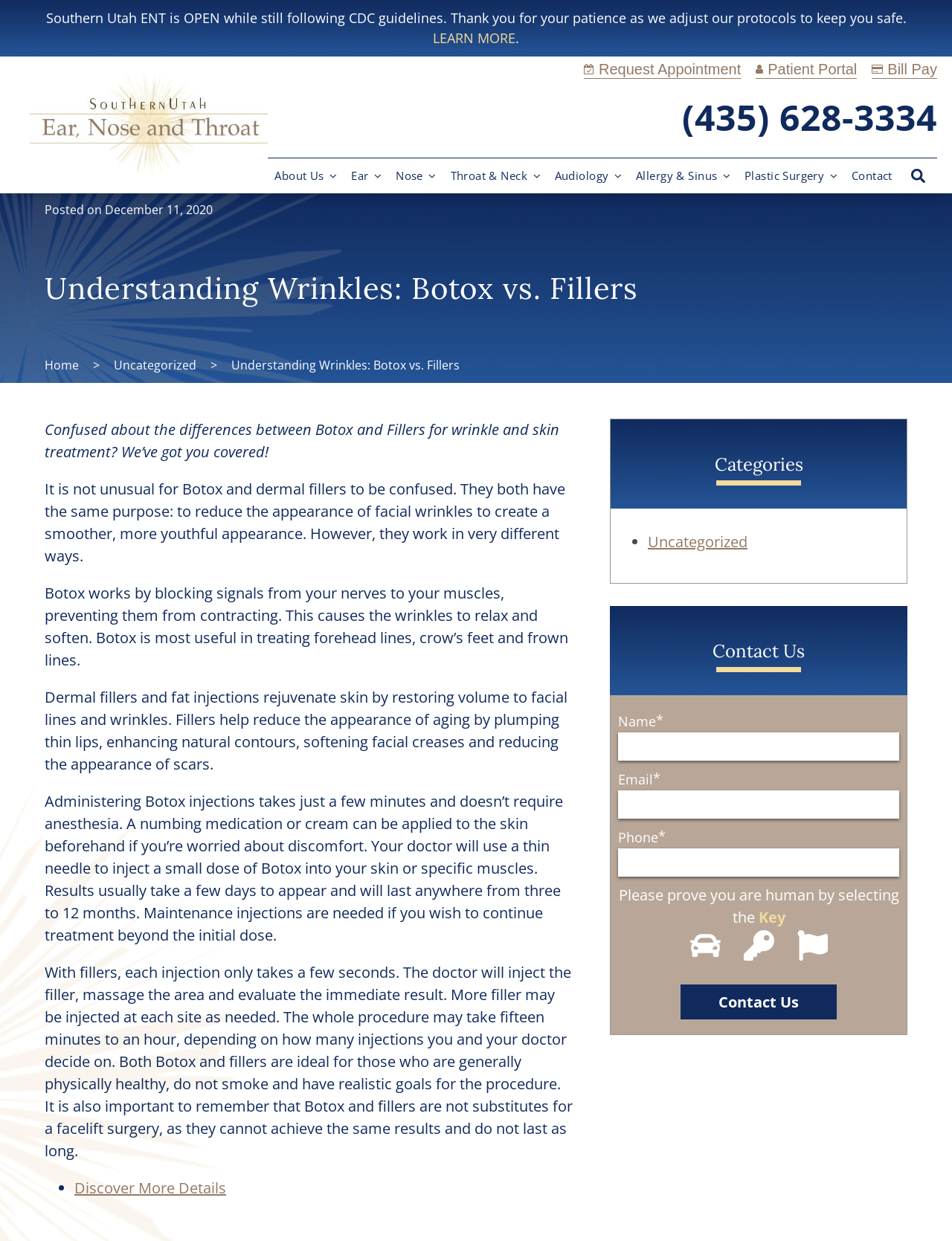Please predict the bounding box coordinates of the element's region where a click is necessary to complete the following instruction: "View the 'Recent Posts'". The coordinates should be represented by four float numbers between 0 and 1, i.e., [left, top, right, bottom].

None